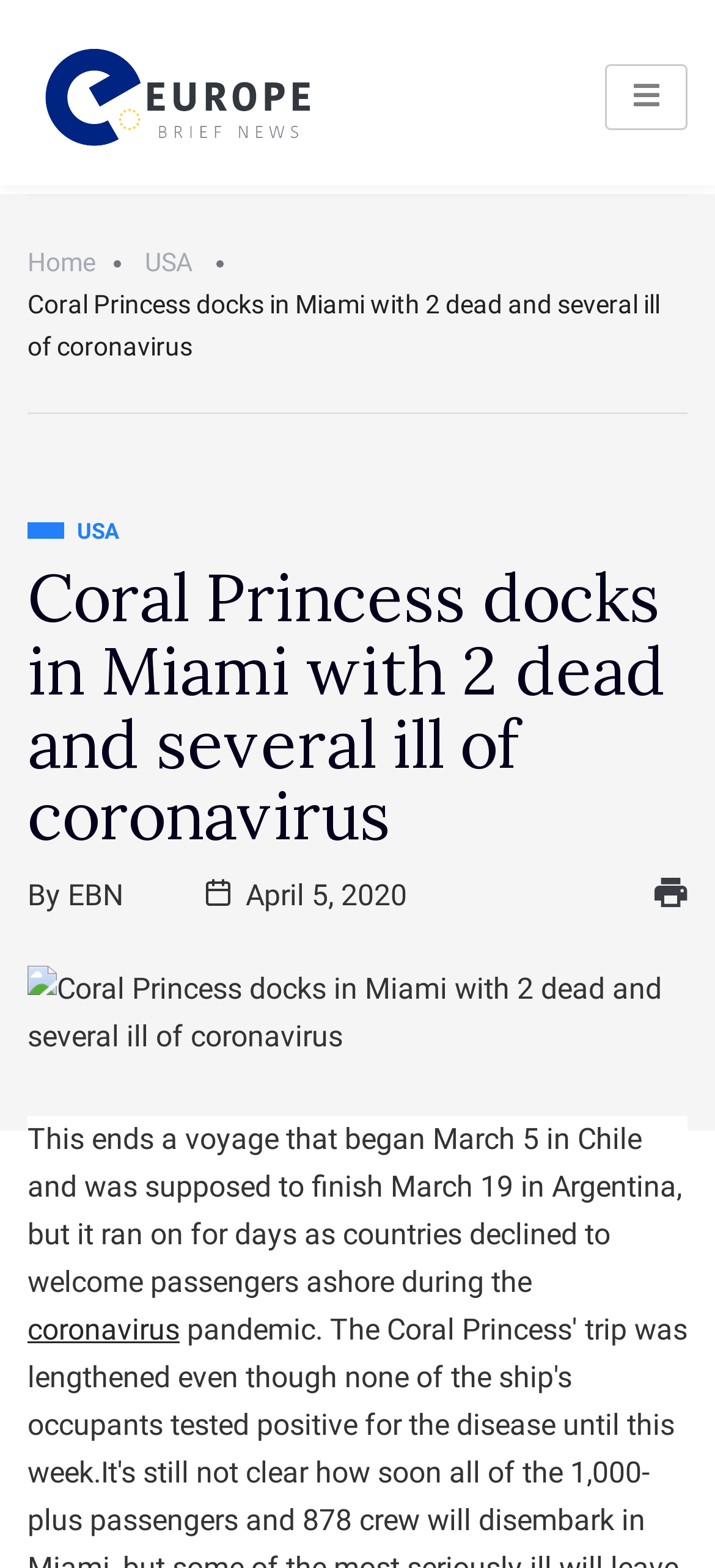What is the topic of the article?
Using the image as a reference, answer with just one word or a short phrase.

coronavirus